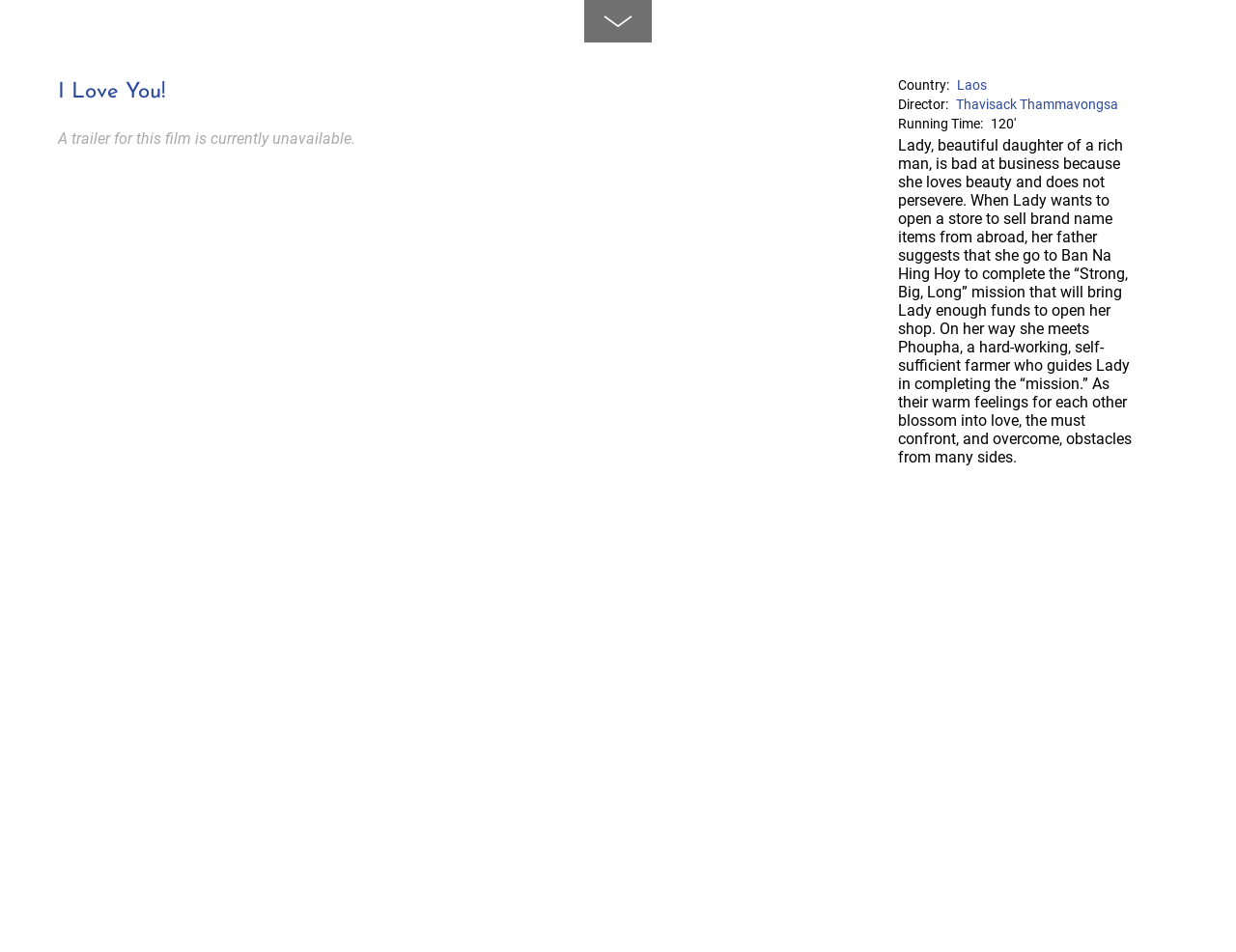Create an elaborate caption for the webpage.

The webpage is about a film titled "I Love You!" from Blue Chair. At the top, there is a main heading with the title "I Love You!" which is also a link. Below the title, there is a notice stating that a trailer for the film is currently unavailable. 

On the right side of the page, there are several sections of information about the film. The country of origin is Laos, and the director is Thavisack Thammavongsa. The running time of the film is 120 minutes. 

There is a longer paragraph that summarizes the plot of the film. It tells the story of Lady, a rich man's daughter who is bad at business but loves beauty. She wants to open a store selling brand name items and goes on a mission to Ban Na Hing Hoy to earn the funds. Along the way, she meets Phoupha, a hard-working farmer who helps her complete the mission, and they fall in love. 

At the very top of the page, there is a link to toggle the footer, which is partially hidden from view.